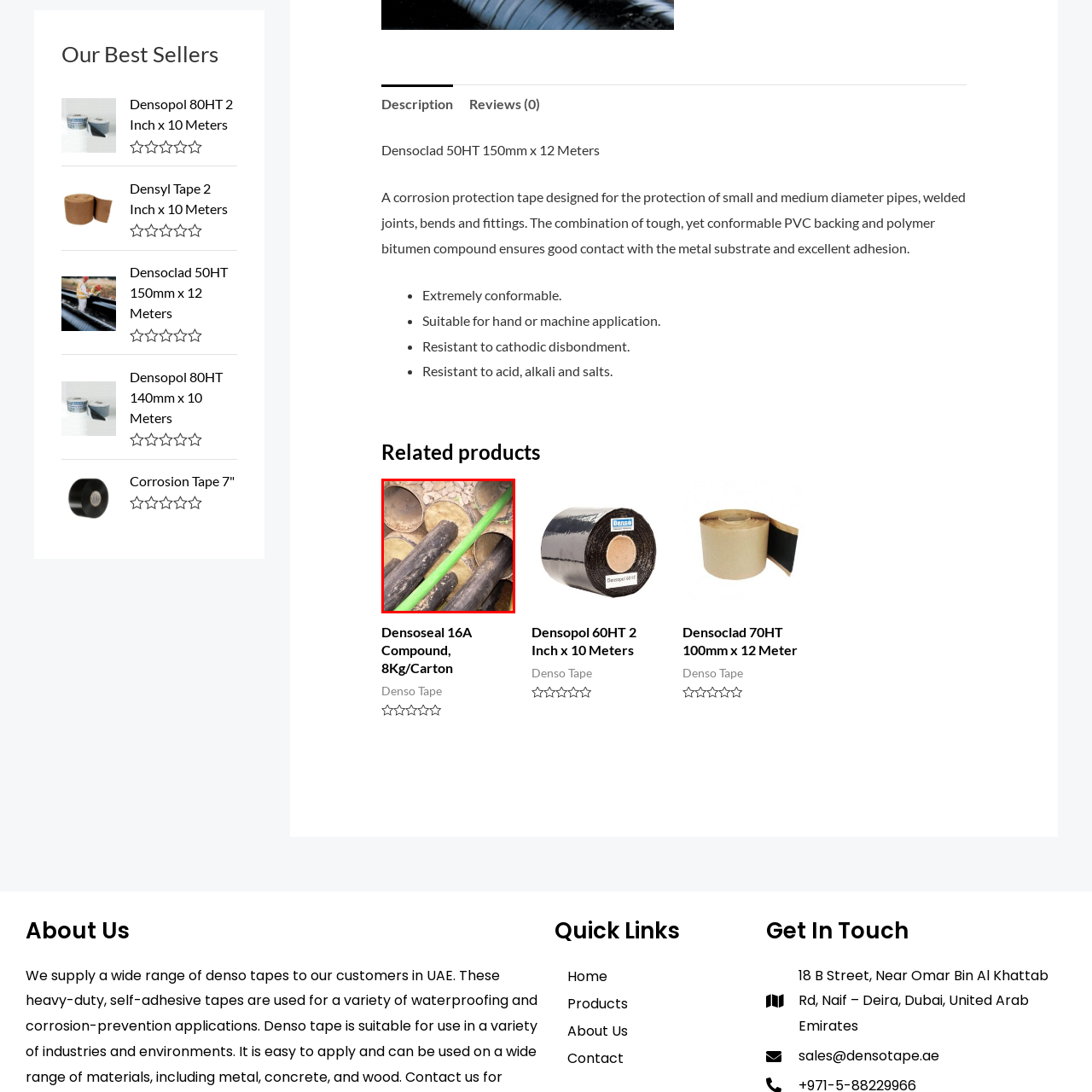Focus on the section within the red boundary and provide a detailed description.

The image showcases a collection of pipes and tubes arranged in a layered fashion. Prominently featured is a green pipe that runs horizontally across the image, contrasting with the darker, more rugged appearance of the surrounding black pipes. The background consists of cylindrical tubes with a light brown interior, suggesting they are either made from a composite material or are coated for durability. Small pebbles can be spotted at the base, hinting at a construction or industrial setting where these pipes are likely utilized for infrastructure projects. This scenario may indicate a focus on plumbing, ducting, or other utility installations, emphasizing the importance of reliable materials in such applications.